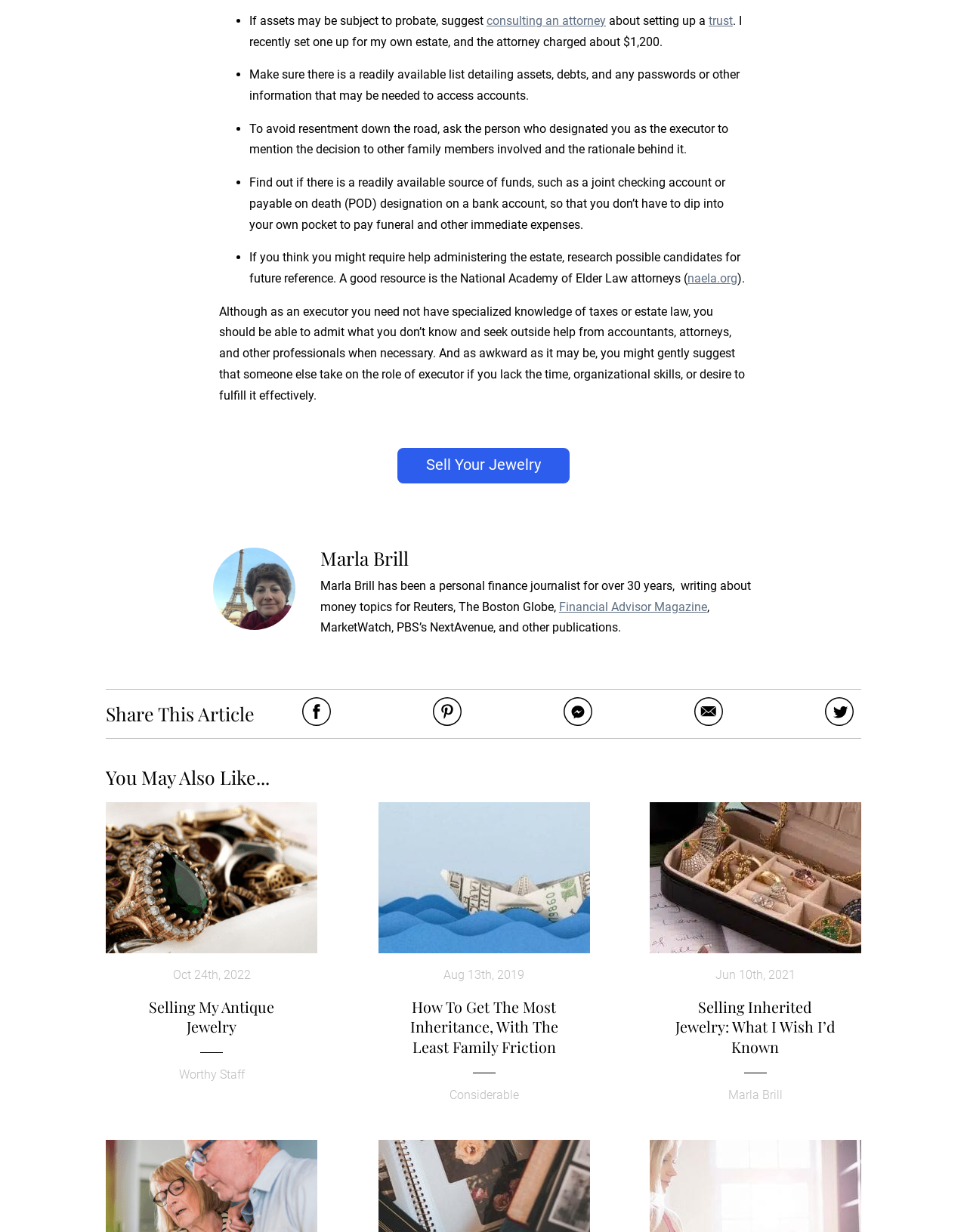Answer the question using only a single word or phrase: 
What is the purpose of setting up a trust?

To avoid probate